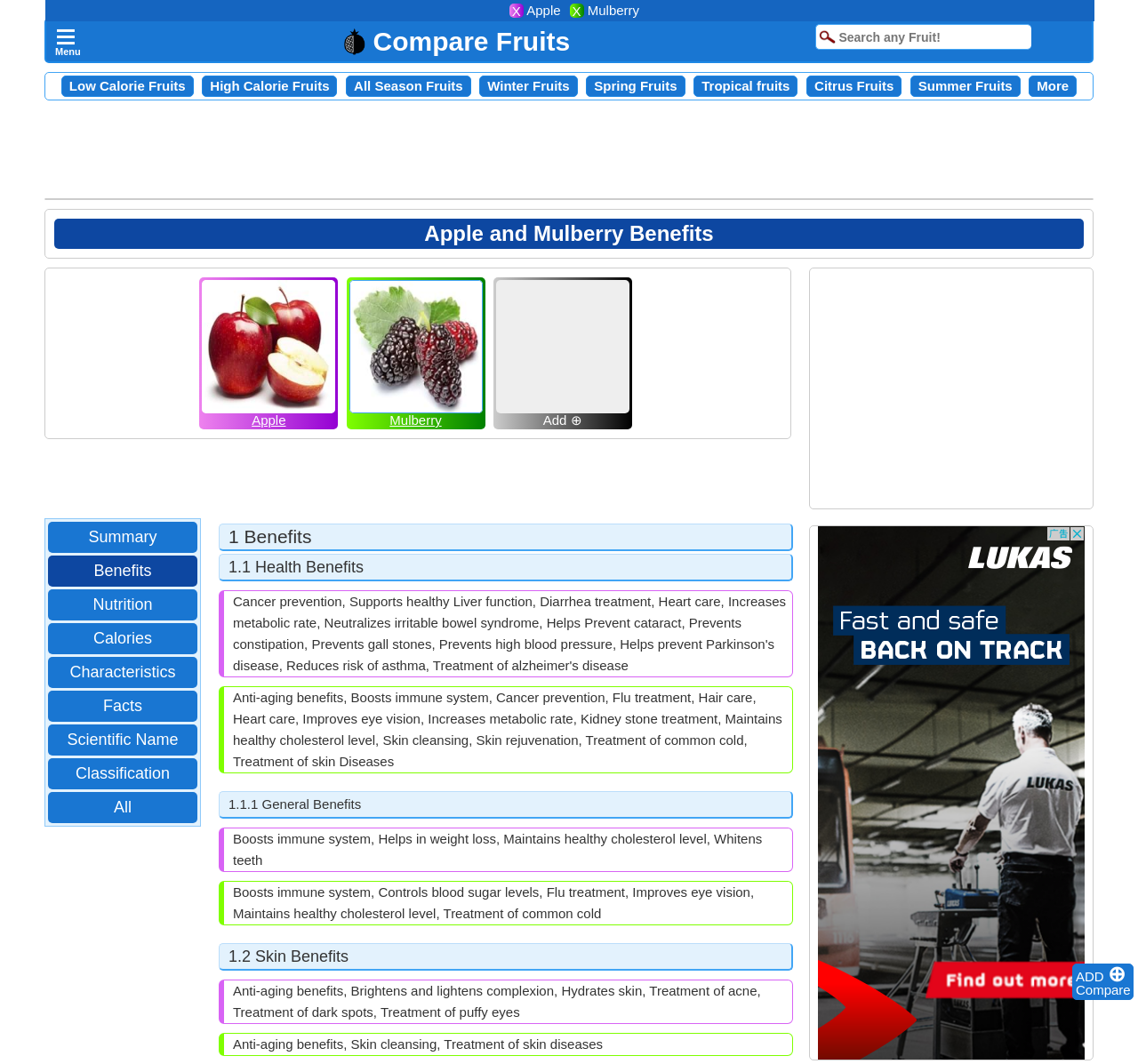What is the 'Add To Compare' button used for?
Give a detailed and exhaustive answer to the question.

The 'Add To Compare' button is used to add fruits to compare, which is evident from the presence of the 'Add ⊕' text next to it and its location near the images of Apple and Mulberry.